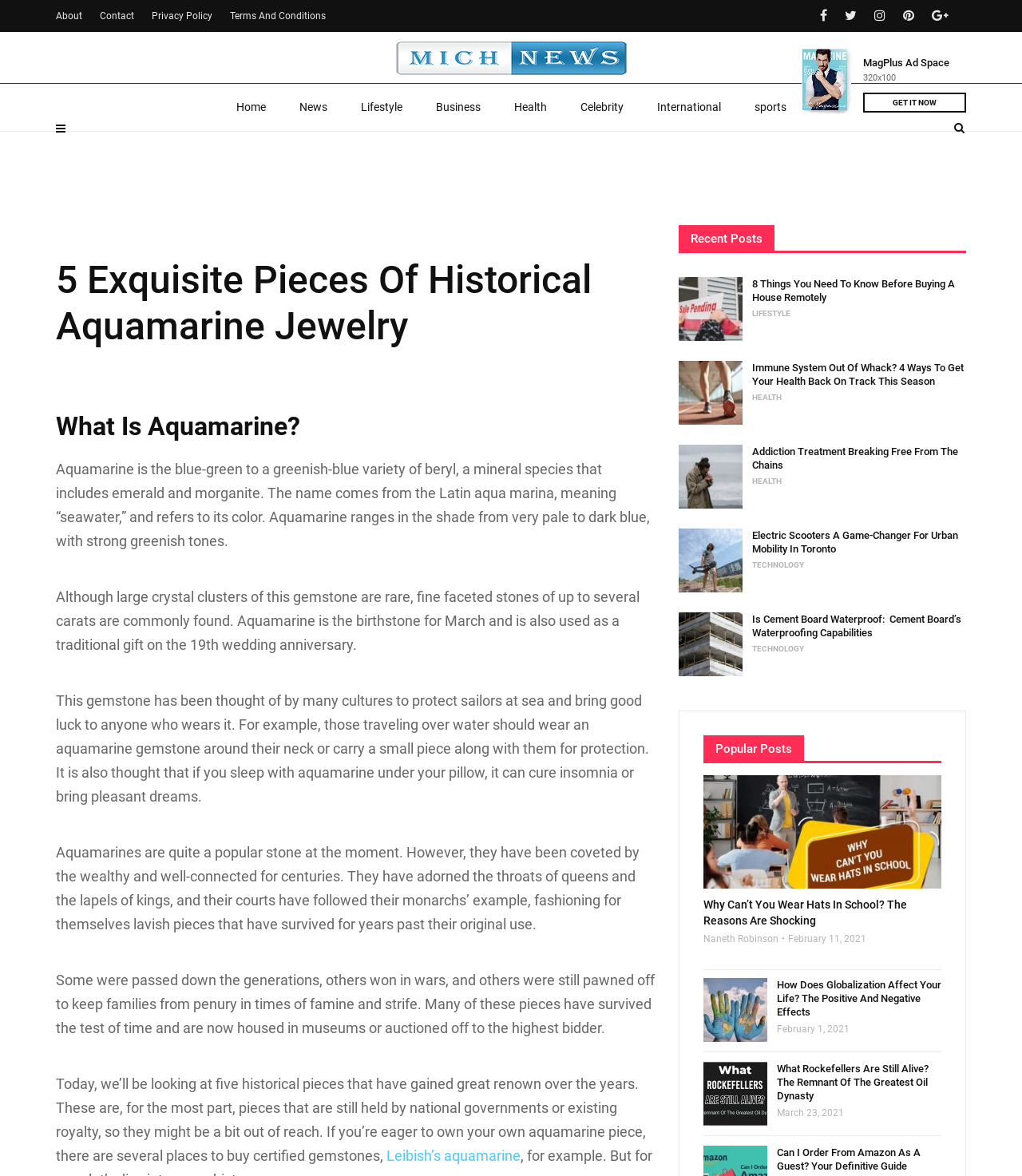Where are the five historical pieces of aquamarine jewelry housed?
Please answer the question with a detailed response using the information from the screenshot.

The webpage mentions that the five historical pieces of aquamarine jewelry are, for the most part, held by national governments or existing royalty, implying that they are housed in museums or private collections.